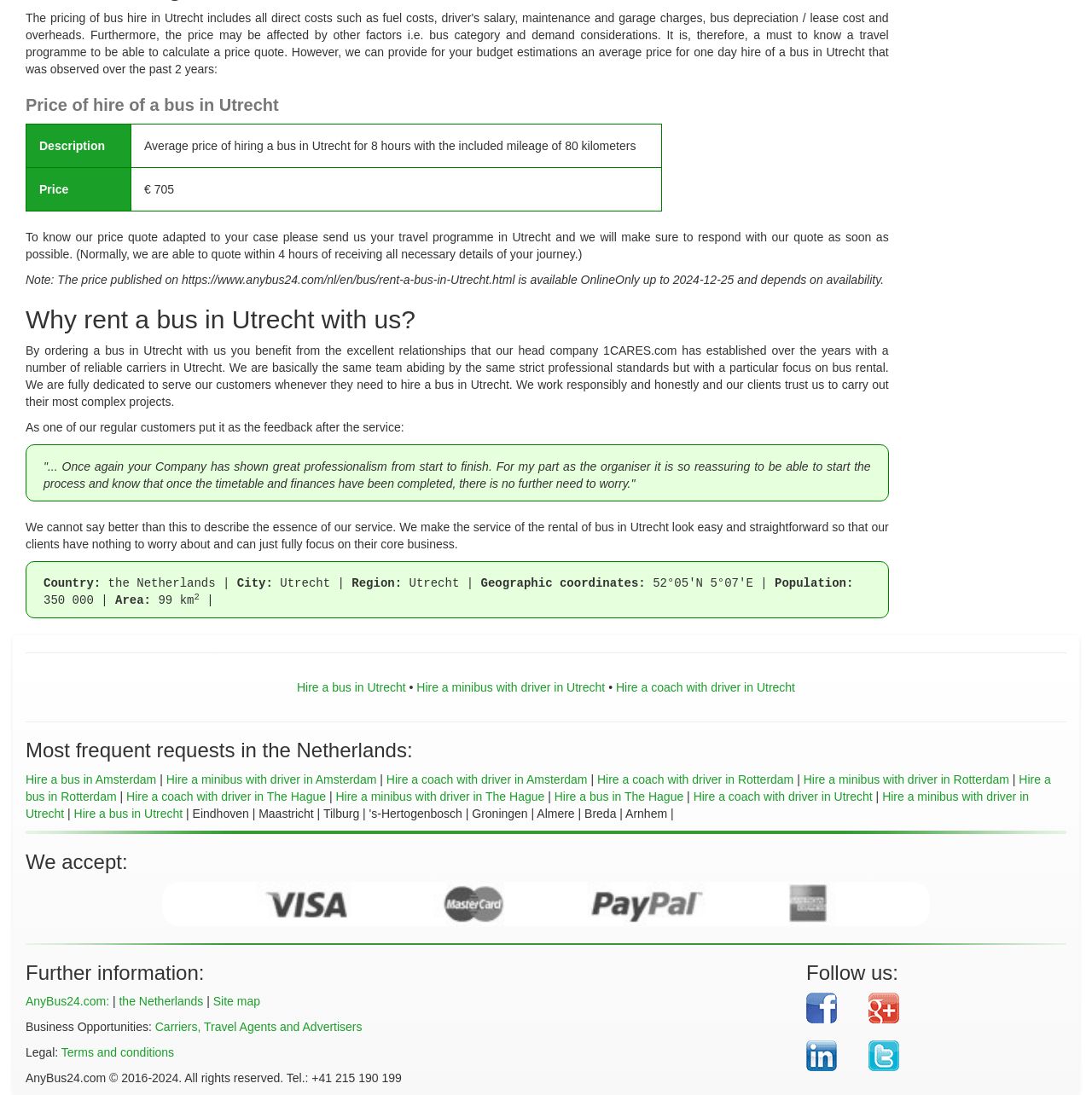Highlight the bounding box of the UI element that corresponds to this description: "title="Google +"".

[0.795, 0.907, 0.953, 0.949]